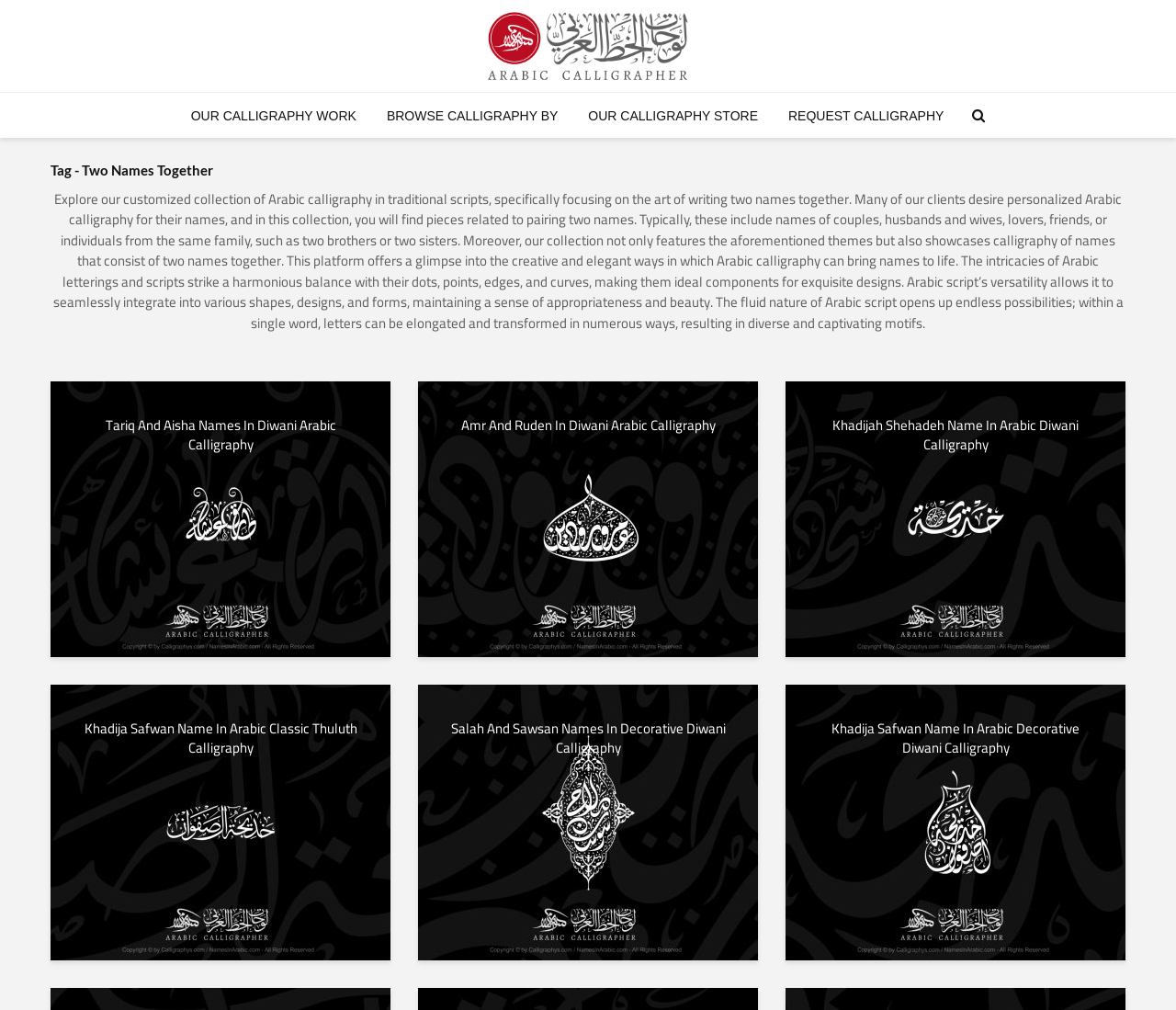Please specify the bounding box coordinates of the clickable region to carry out the following instruction: "View Tariq And Aisha Names In Diwani Arabic Calligraphy". The coordinates should be four float numbers between 0 and 1, in the format [left, top, right, bottom].

[0.043, 0.502, 0.332, 0.523]